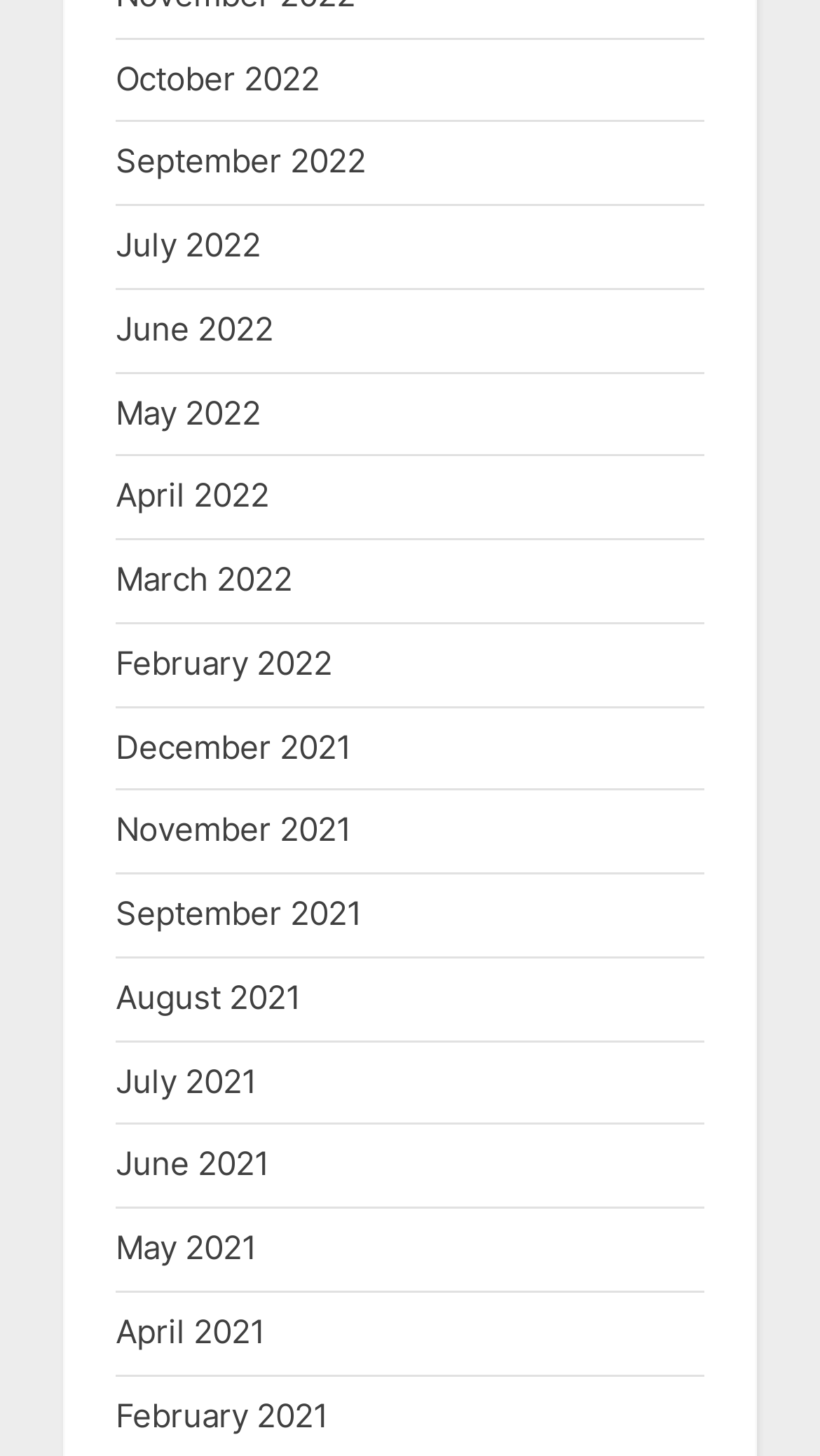Locate the bounding box coordinates of the element's region that should be clicked to carry out the following instruction: "view February 2021". The coordinates need to be four float numbers between 0 and 1, i.e., [left, top, right, bottom].

[0.141, 0.958, 0.4, 0.985]